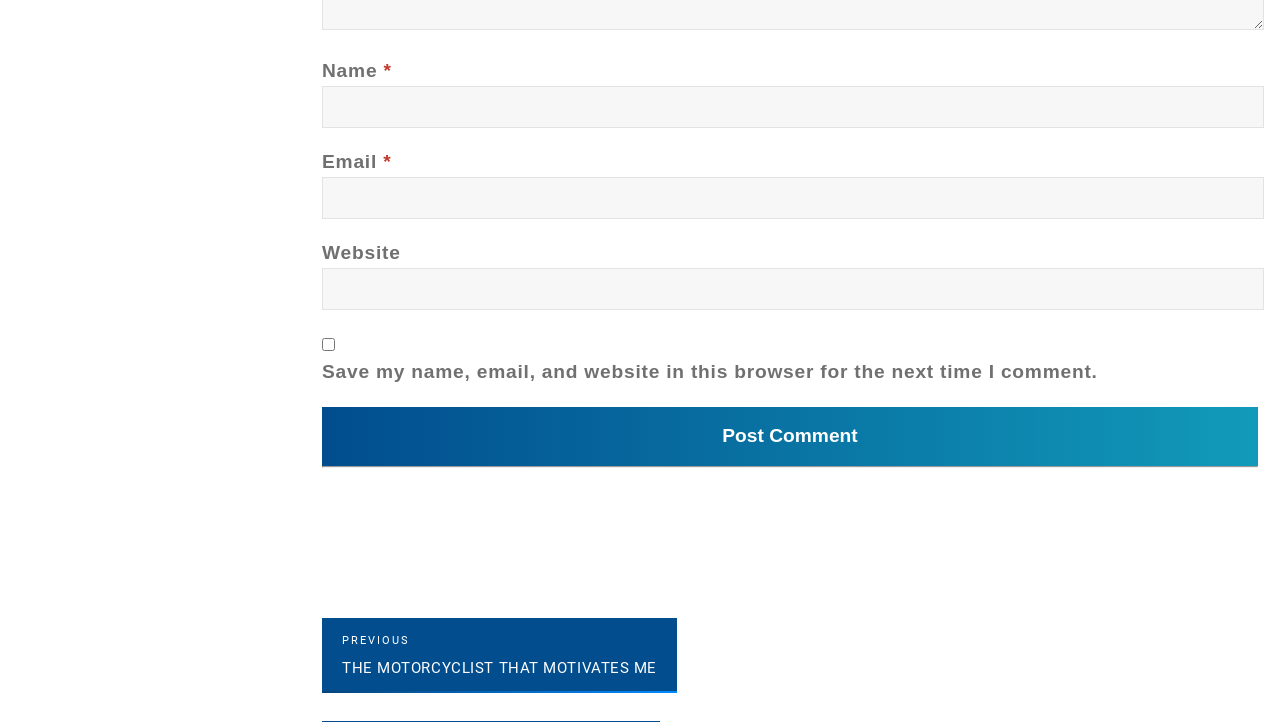Refer to the screenshot and answer the following question in detail:
What is the label of the first text box?

The first text box has a label 'Name' which is indicated by the StaticText element with the text 'Name' and the textbox element with the description 'Name *'.